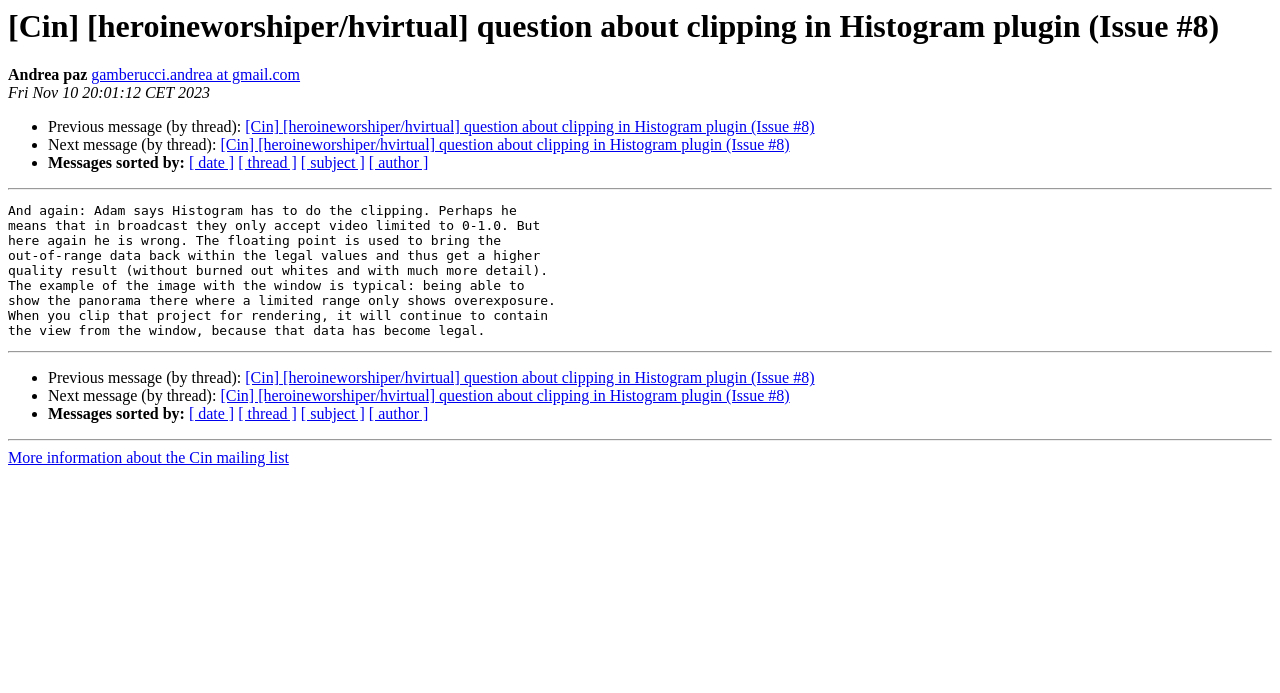Please identify the bounding box coordinates of the region to click in order to complete the task: "View previous message". The coordinates must be four float numbers between 0 and 1, specified as [left, top, right, bottom].

[0.038, 0.171, 0.192, 0.195]